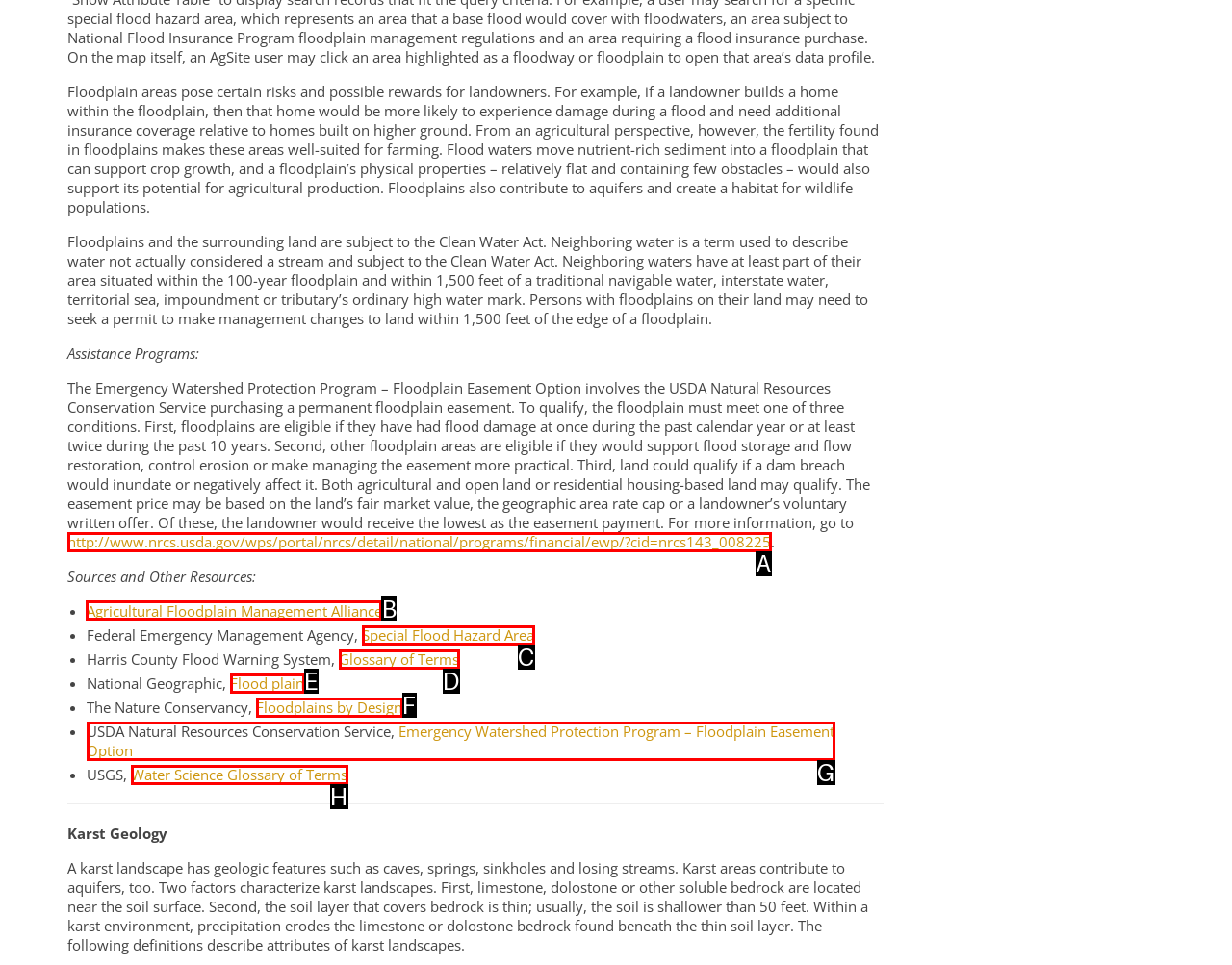Identify the letter of the UI element I need to click to carry out the following instruction: Visit the Agricultural Floodplain Management Alliance website

B